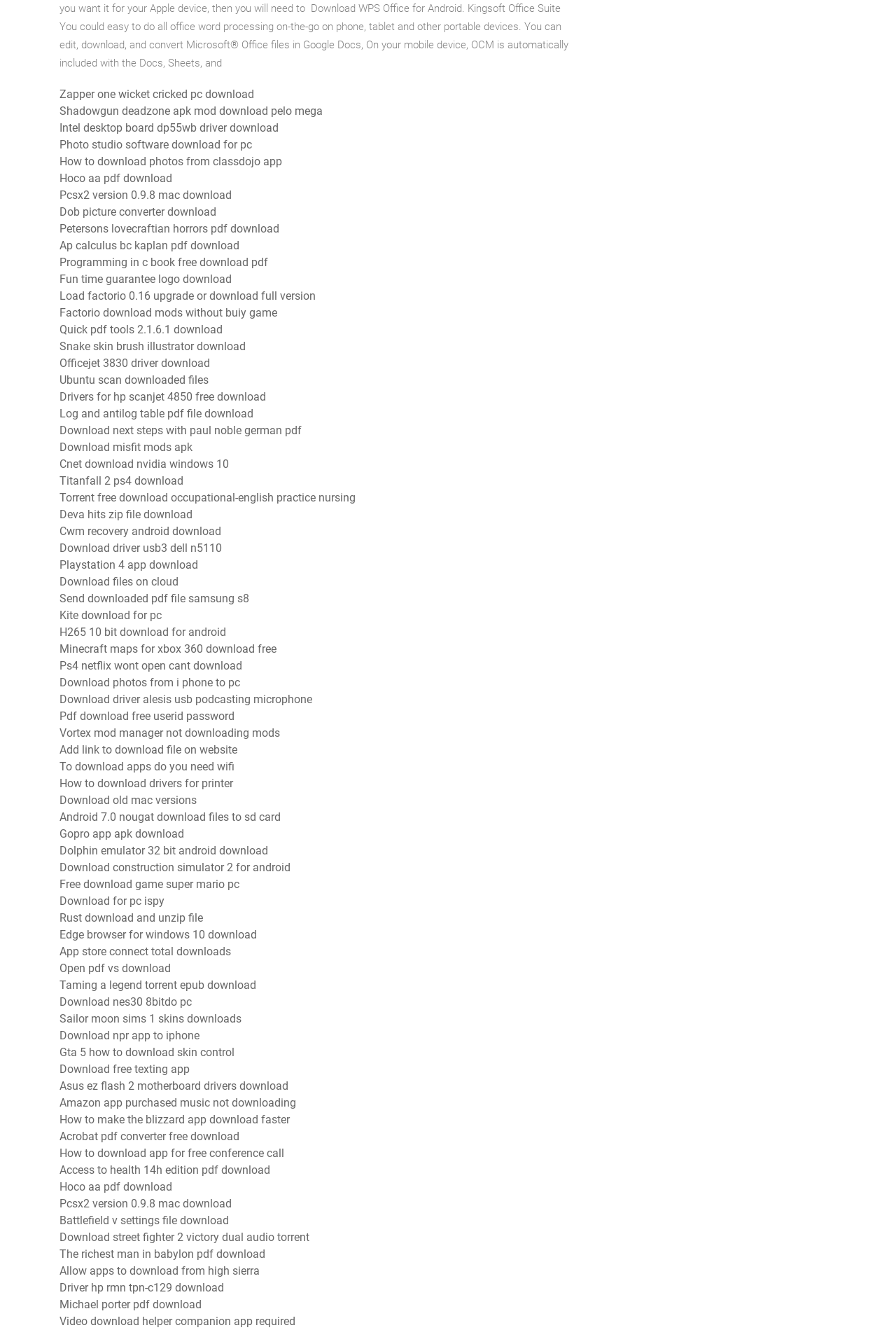Is the webpage organized by categories?
Based on the screenshot, respond with a single word or phrase.

No